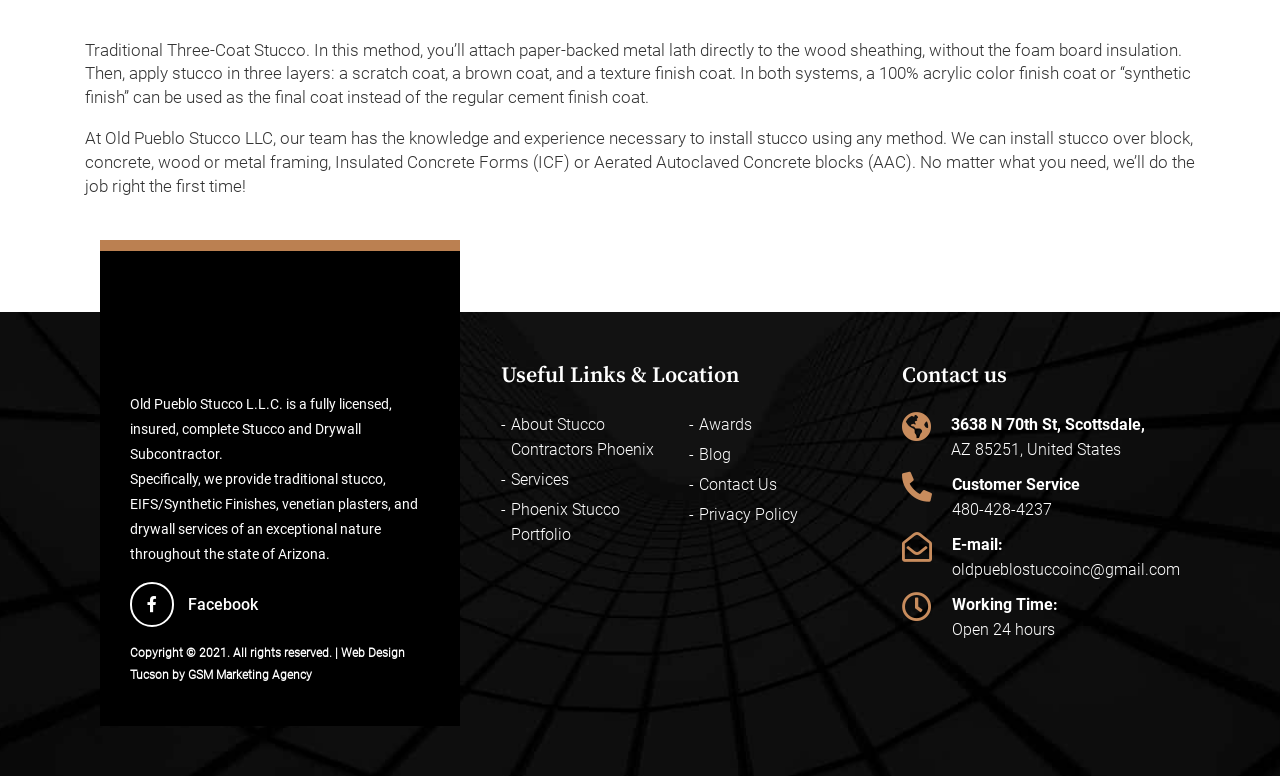Could you locate the bounding box coordinates for the section that should be clicked to accomplish this task: "Share".

None